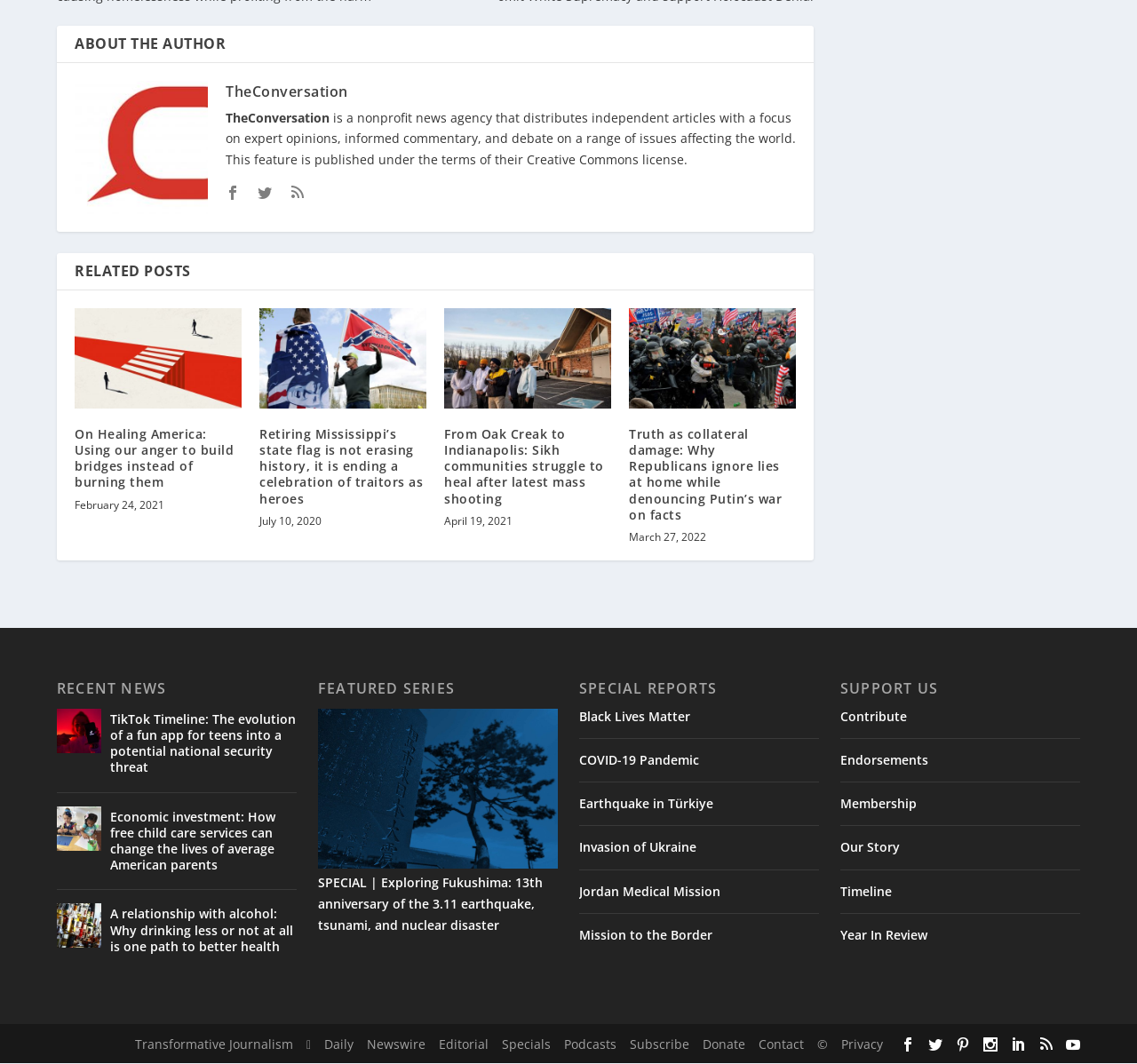Identify the bounding box coordinates necessary to click and complete the given instruction: "Click on the 'ABOUT THE AUTHOR' heading".

[0.05, 0.014, 0.716, 0.048]